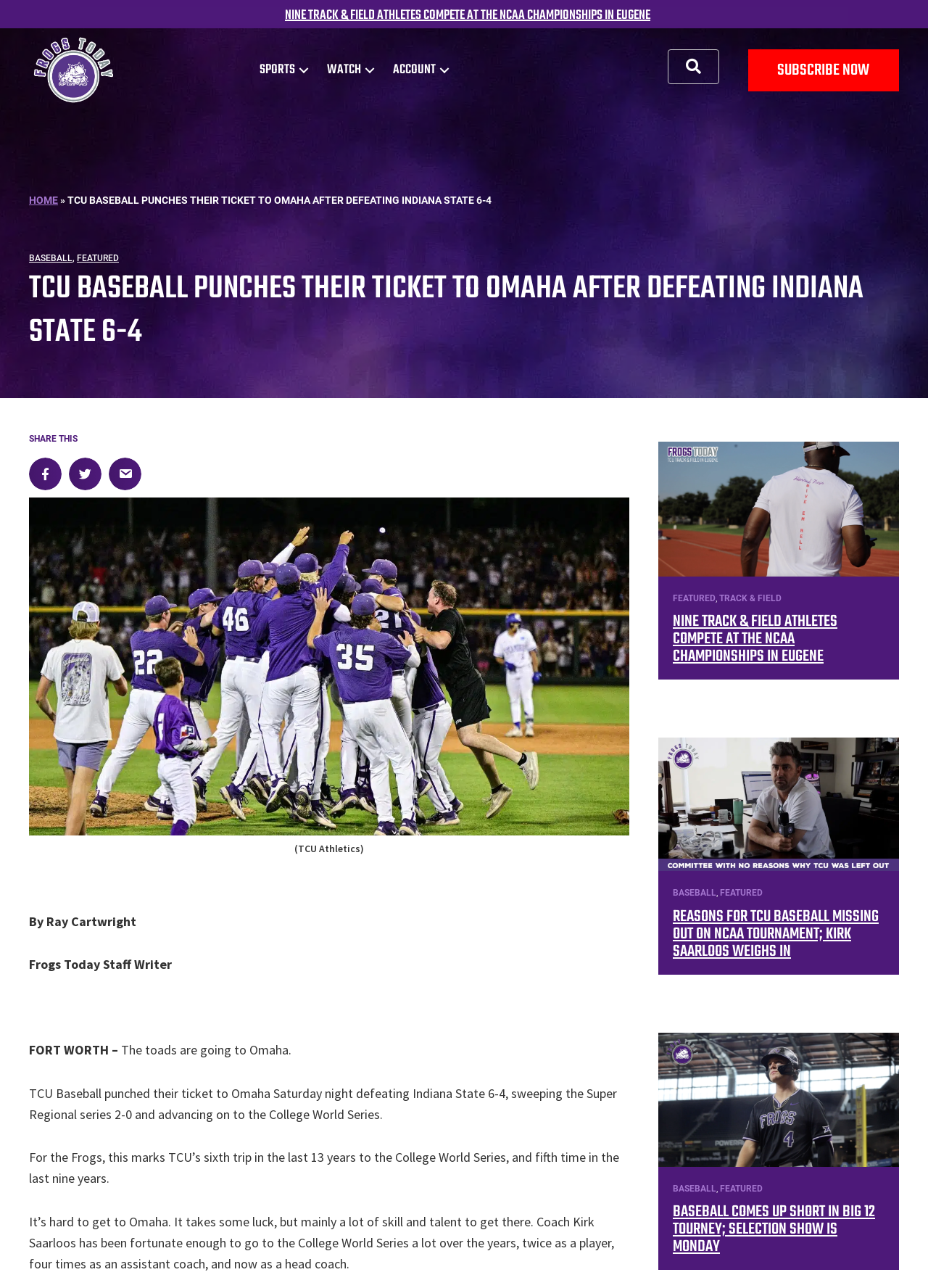Indicate the bounding box coordinates of the clickable region to achieve the following instruction: "Subscribe now."

[0.806, 0.038, 0.969, 0.071]